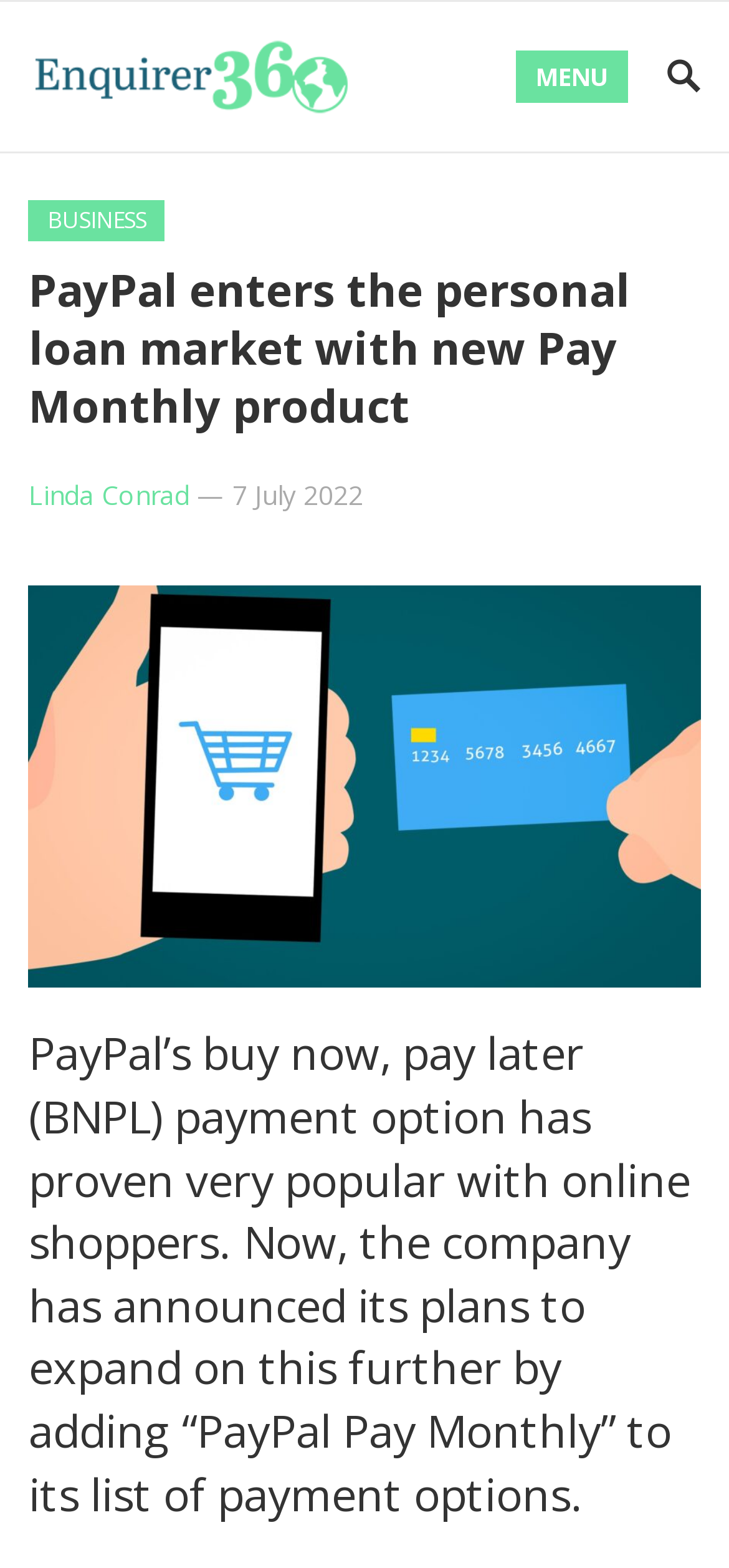What is the topic of the article?
Answer the question in a detailed and comprehensive manner.

The article discusses PayPal's entry into the personal loan market with its new 'Pay Monthly' product, as indicated by the webpage content.